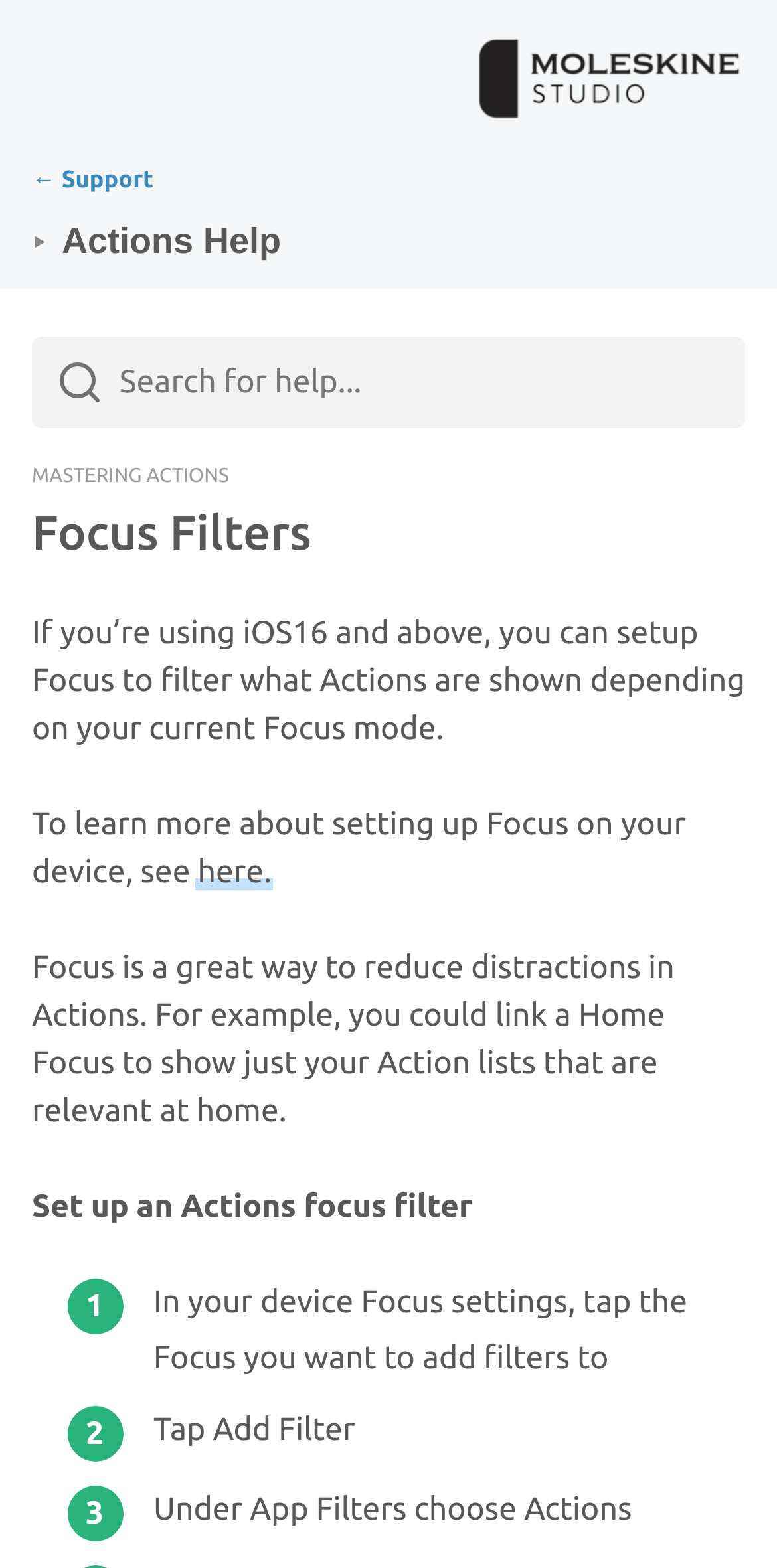Find the bounding box coordinates of the area that needs to be clicked in order to achieve the following instruction: "go to support page". The coordinates should be specified as four float numbers between 0 and 1, i.e., [left, top, right, bottom].

[0.021, 0.097, 0.218, 0.134]